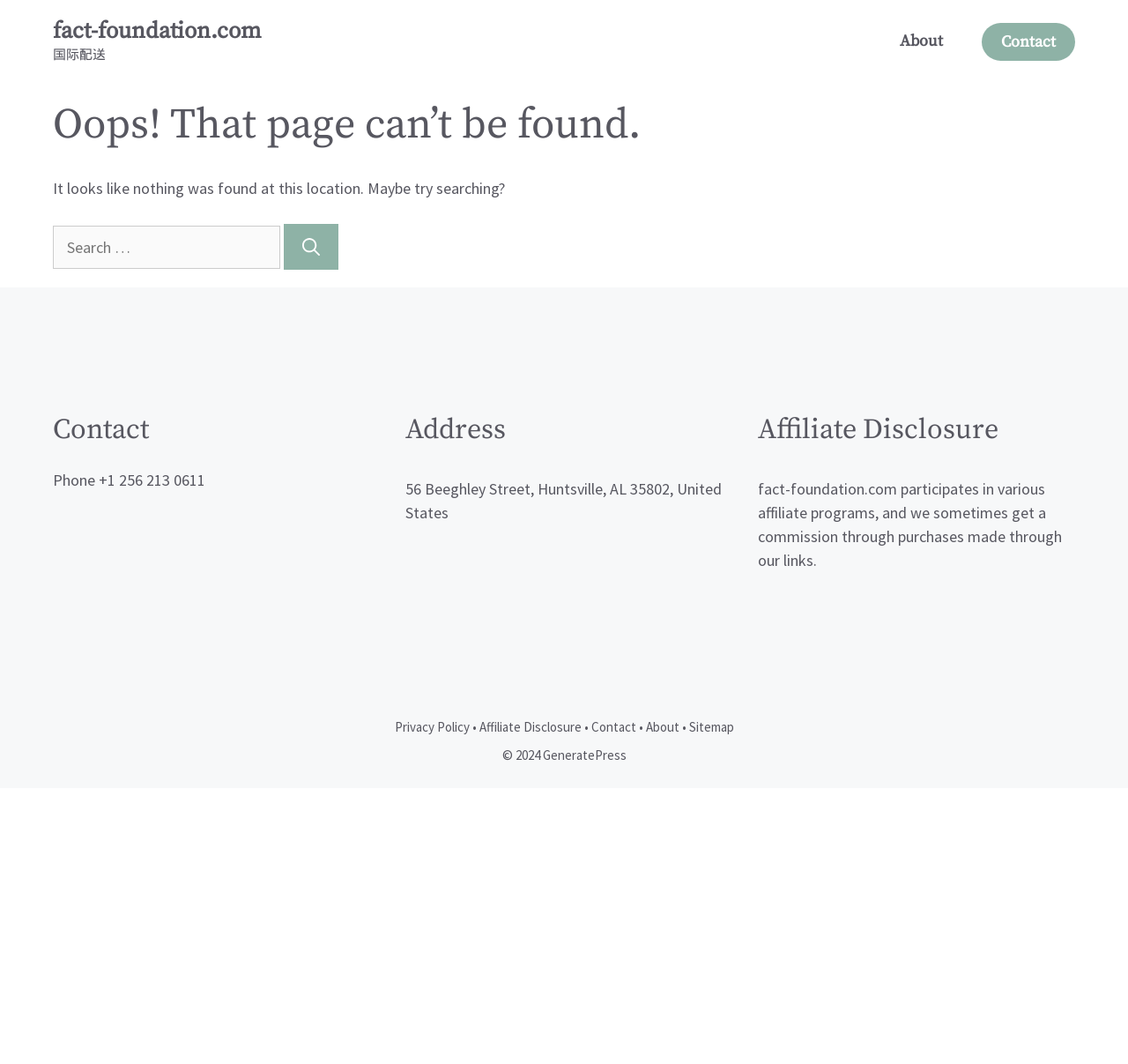Determine the bounding box coordinates of the clickable element to achieve the following action: 'Search for something'. Provide the coordinates as four float values between 0 and 1, formatted as [left, top, right, bottom].

[0.047, 0.212, 0.248, 0.253]